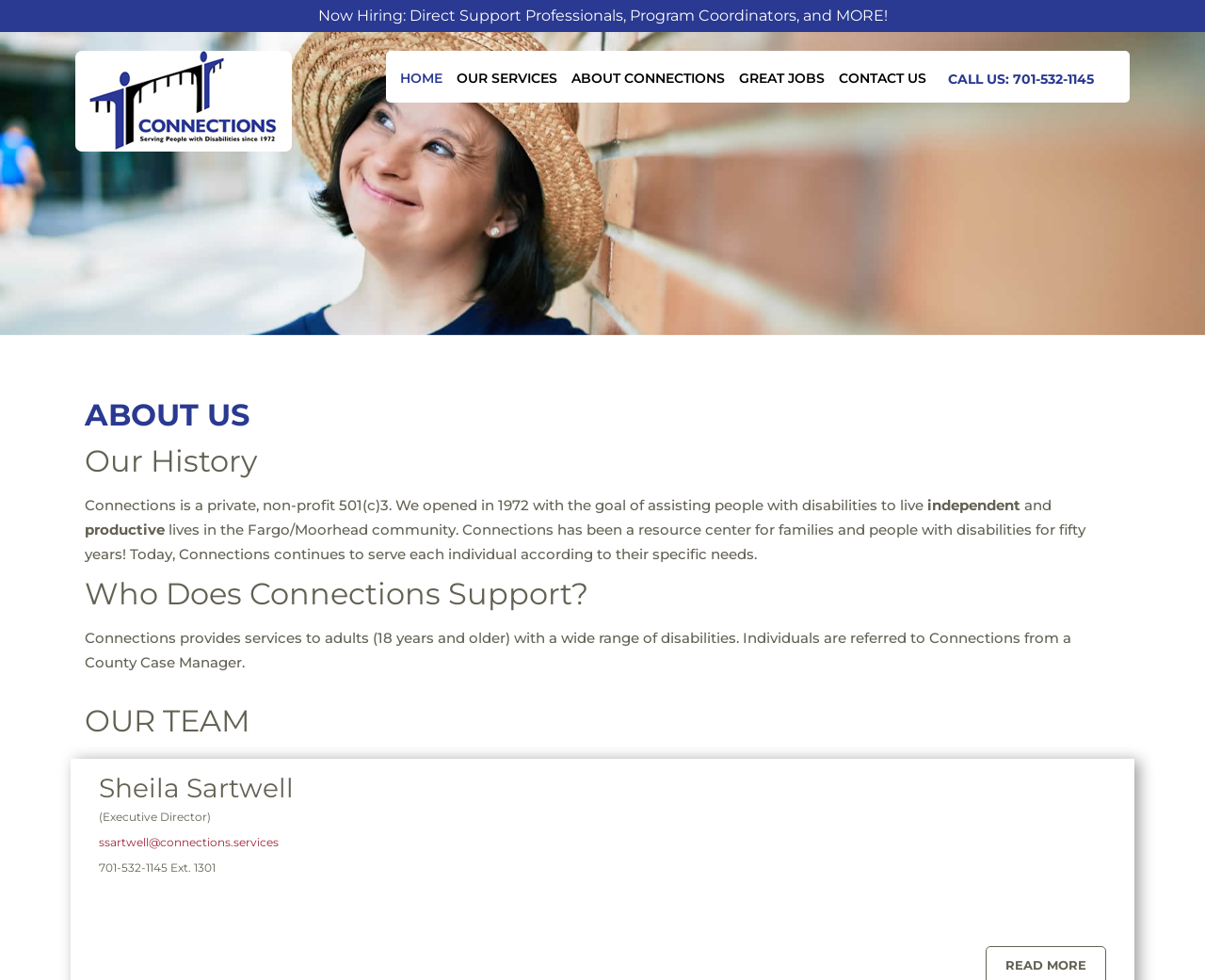Identify the bounding box coordinates necessary to click and complete the given instruction: "Learn more about the 'OUR SERVICES'".

[0.379, 0.063, 0.462, 0.105]